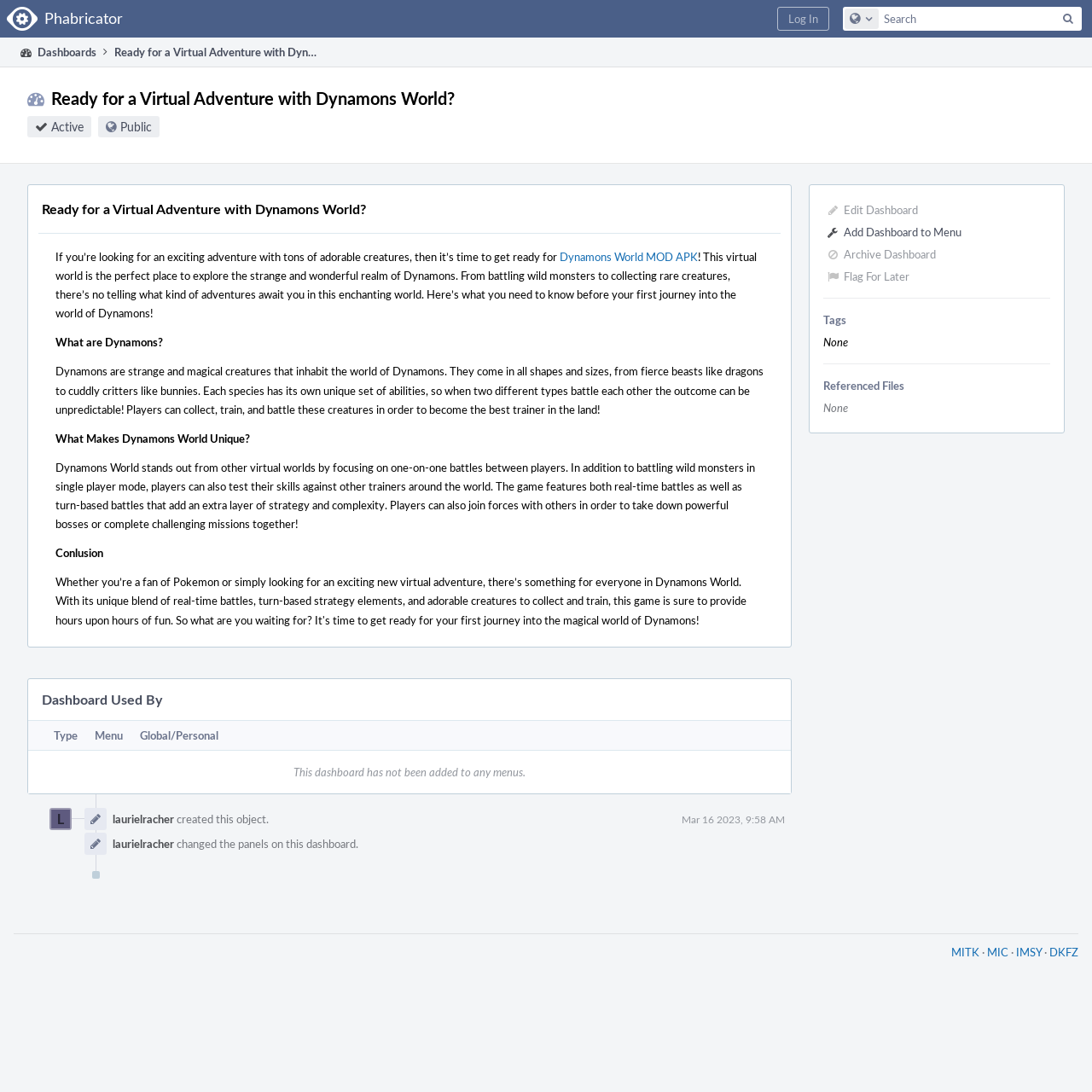Utilize the details in the image to give a detailed response to the question: How many rows are in the table 'Dashboard Used By'?

The table 'Dashboard Used By' has two rows, one with column headers and another with a grid cell containing the text 'This dashboard has not been added to any menus'.